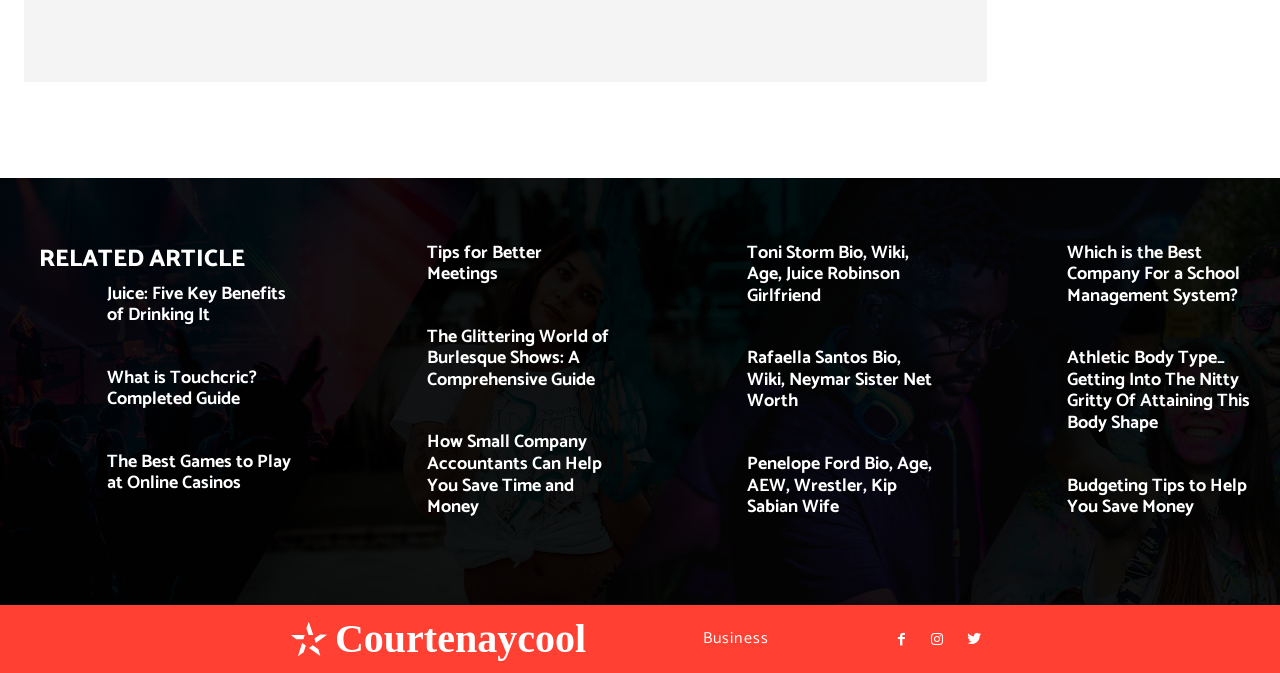Determine the bounding box coordinates of the element's region needed to click to follow the instruction: "Click on Offroad adventure fun". Provide these coordinates as four float numbers between 0 and 1, formatted as [left, top, right, bottom].

None